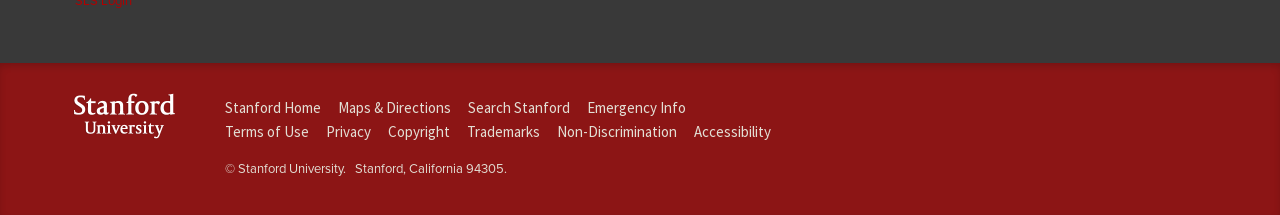Please identify the bounding box coordinates of the element I should click to complete this instruction: 'Visit Stanford University homepage'. The coordinates should be given as four float numbers between 0 and 1, like this: [left, top, right, bottom].

[0.034, 0.424, 0.16, 0.652]